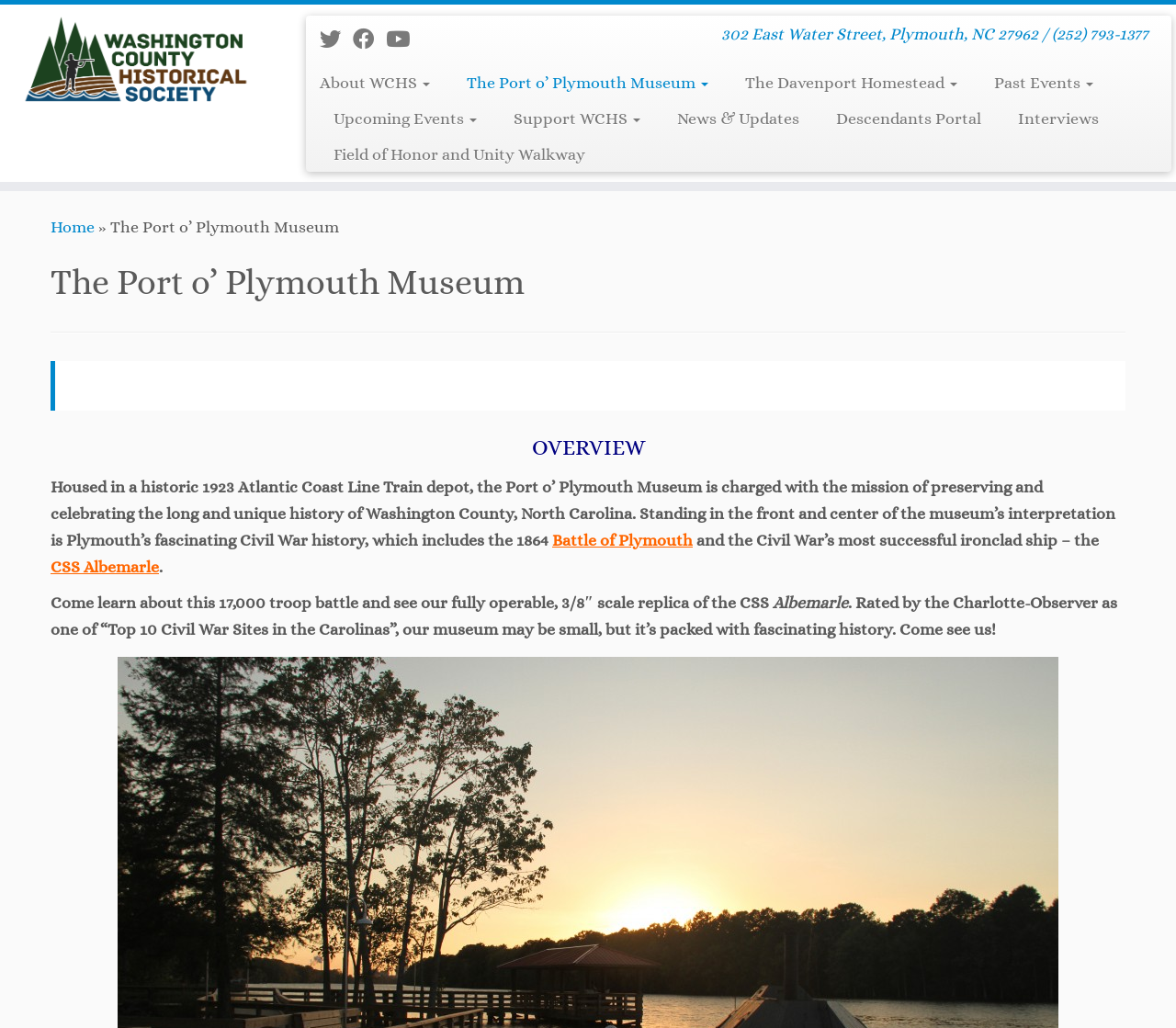From the webpage screenshot, predict the bounding box coordinates (top-left x, top-left y, bottom-right x, bottom-right y) for the UI element described here: CSS Albemarle

[0.043, 0.542, 0.135, 0.56]